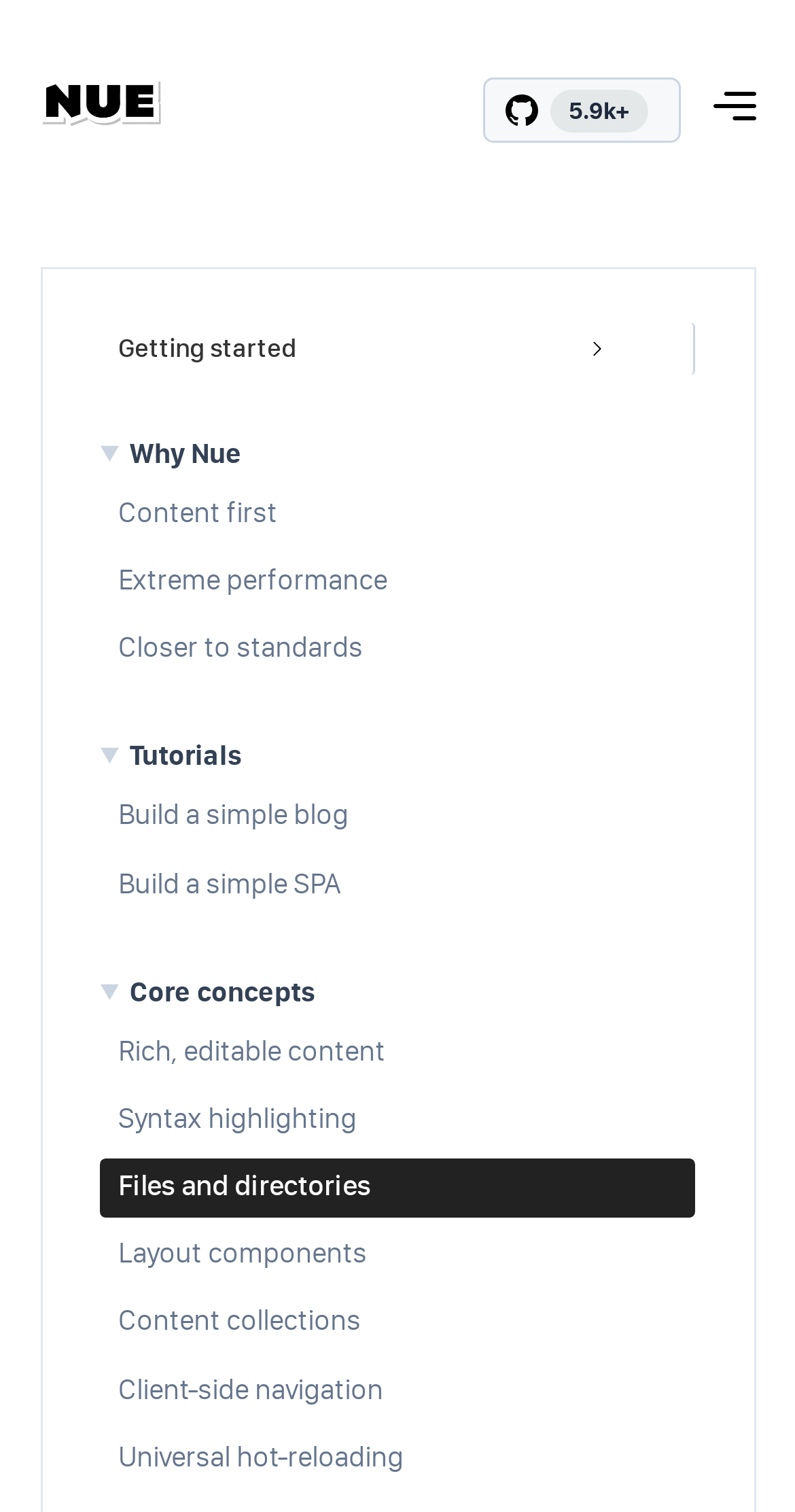Provide a single word or phrase to answer the given question: 
What is the last core concept mentioned?

Universal hot-reloading